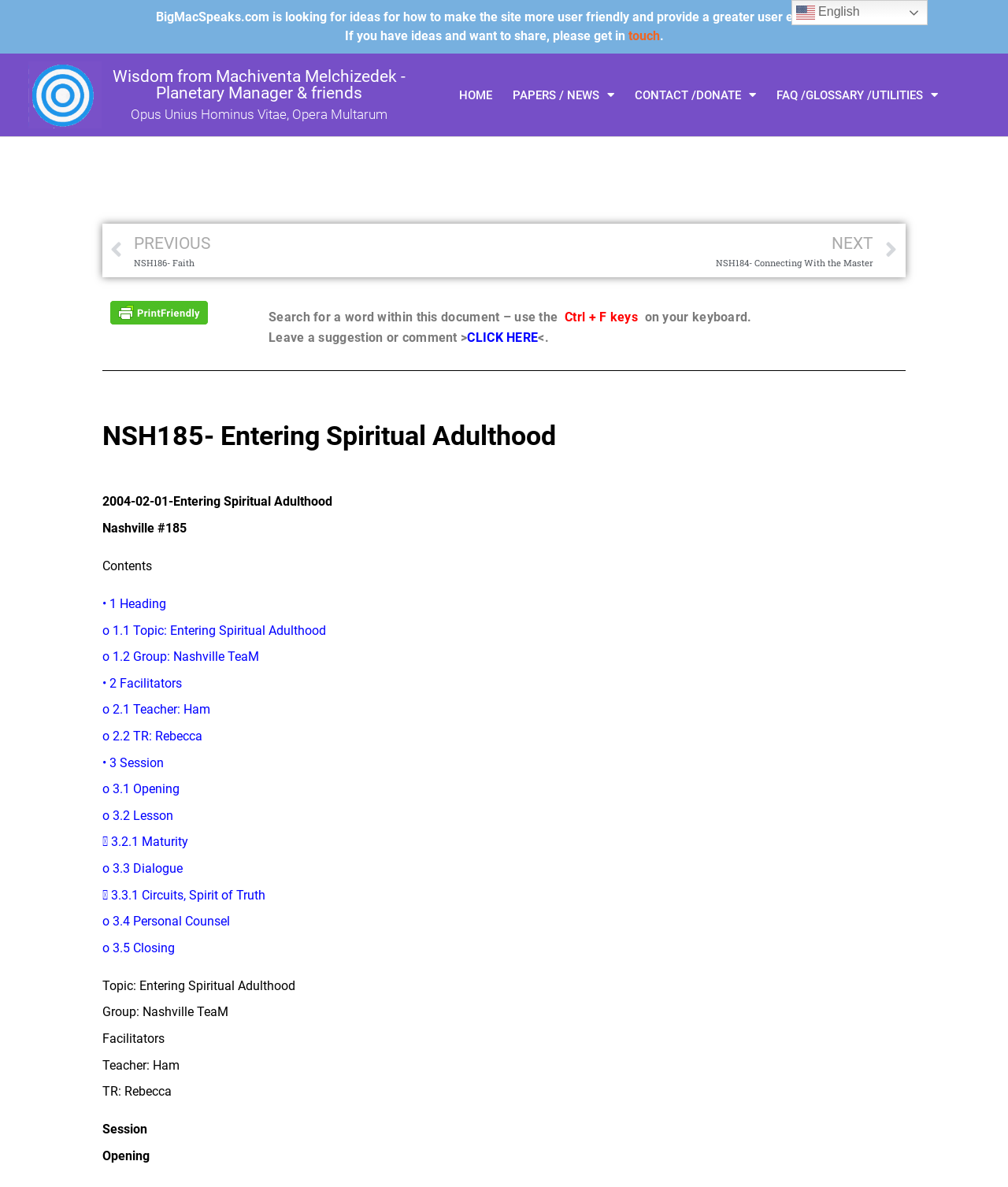Based on the provided description, "title="Printer Friendly, PDF & Email"", find the bounding box of the corresponding UI element in the screenshot.

[0.109, 0.257, 0.206, 0.268]